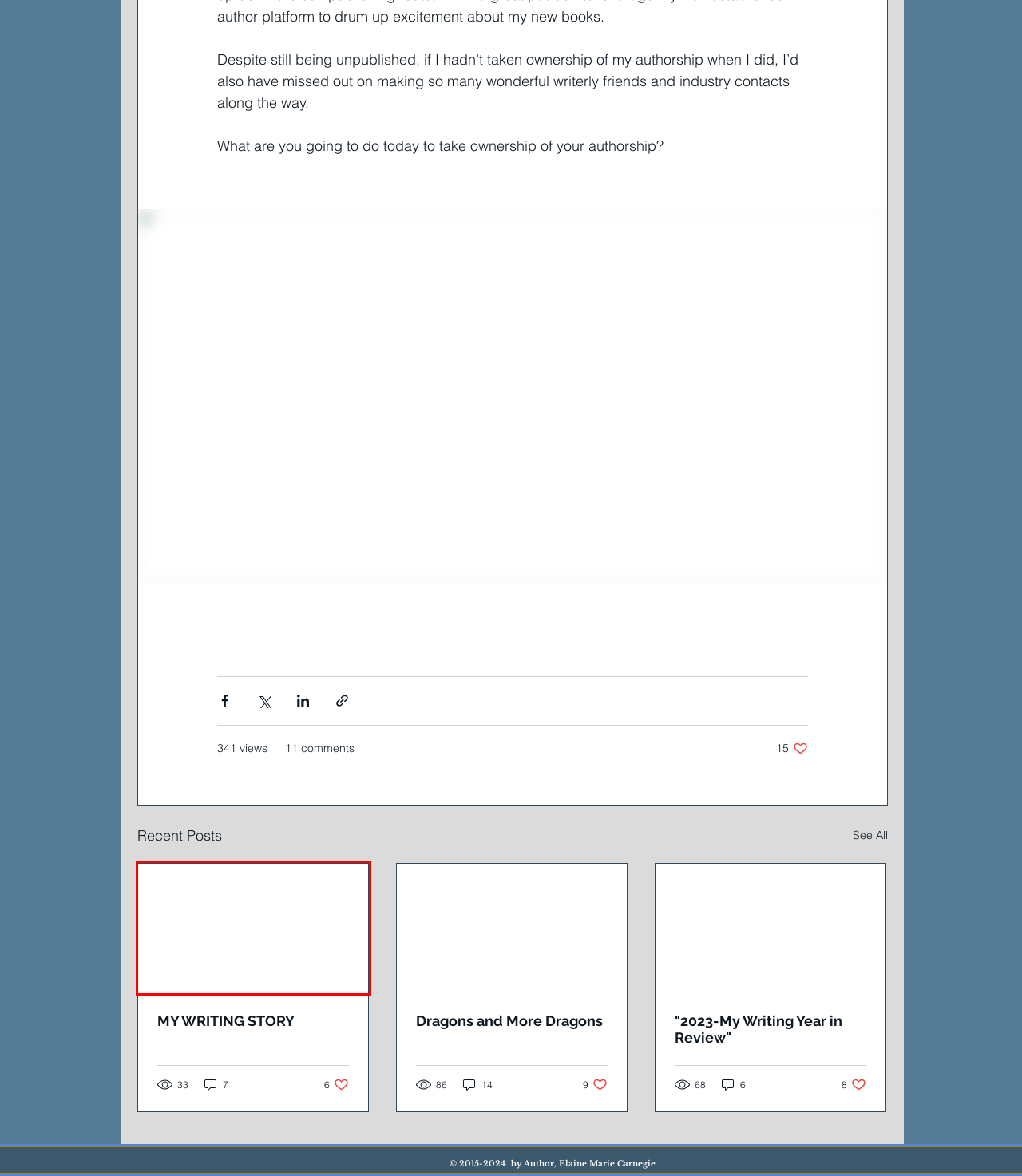After examining the screenshot of a webpage with a red bounding box, choose the most accurate webpage description that corresponds to the new page after clicking the element inside the red box. Here are the candidates:
A. Dragons and More Dragons
B. Building an Author Platform
C. MY WRITING STORY
D. SERVICES | Elaine Marie Carnegie-Padgett Stone Pony Author Services
E. SOCIAL MEDIA | Author Elaine Marie Carnegie-Padgett
F. "2023-My Writing Year in Review"
G. How and Why to Build a Twitter Following While Unpublished | Jane Friedman
H. BOOKS | ElaineMarieCarnegie

C